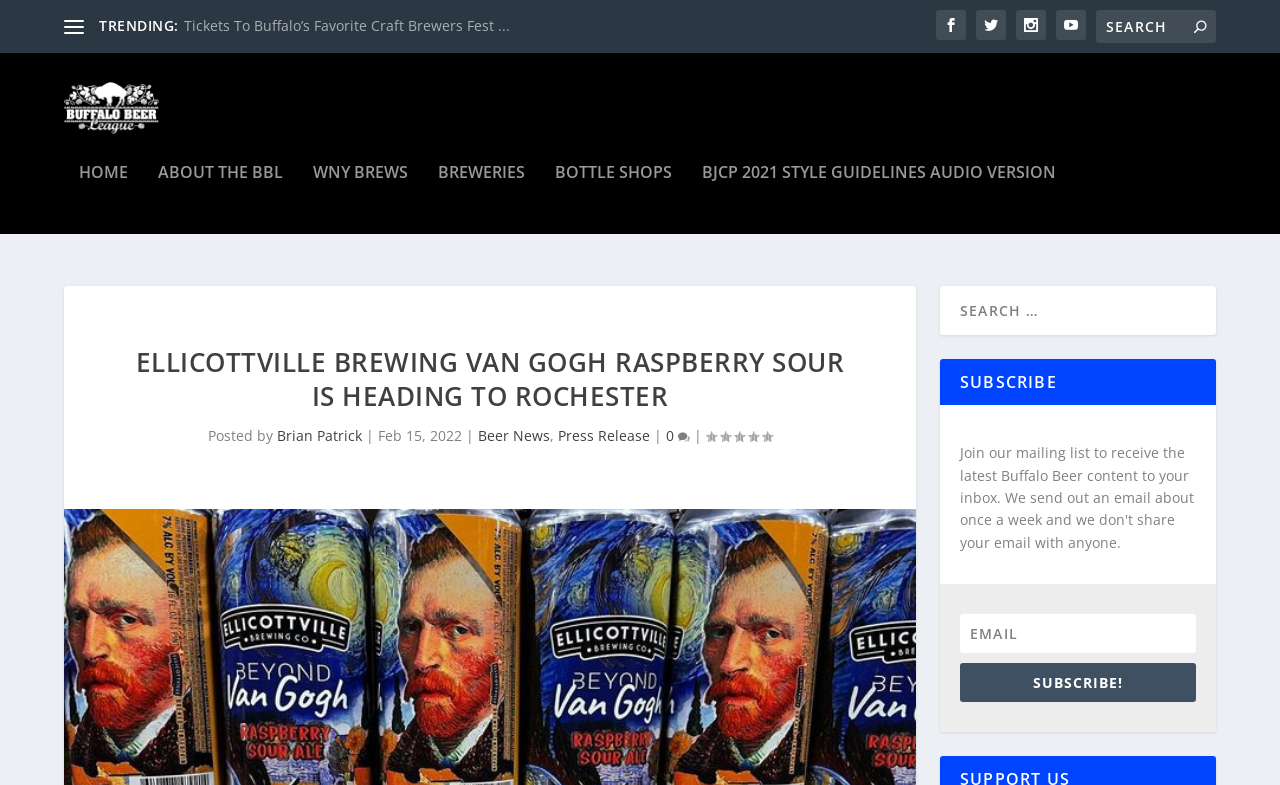Please identify the bounding box coordinates of where to click in order to follow the instruction: "Search for something".

[0.856, 0.013, 0.95, 0.055]